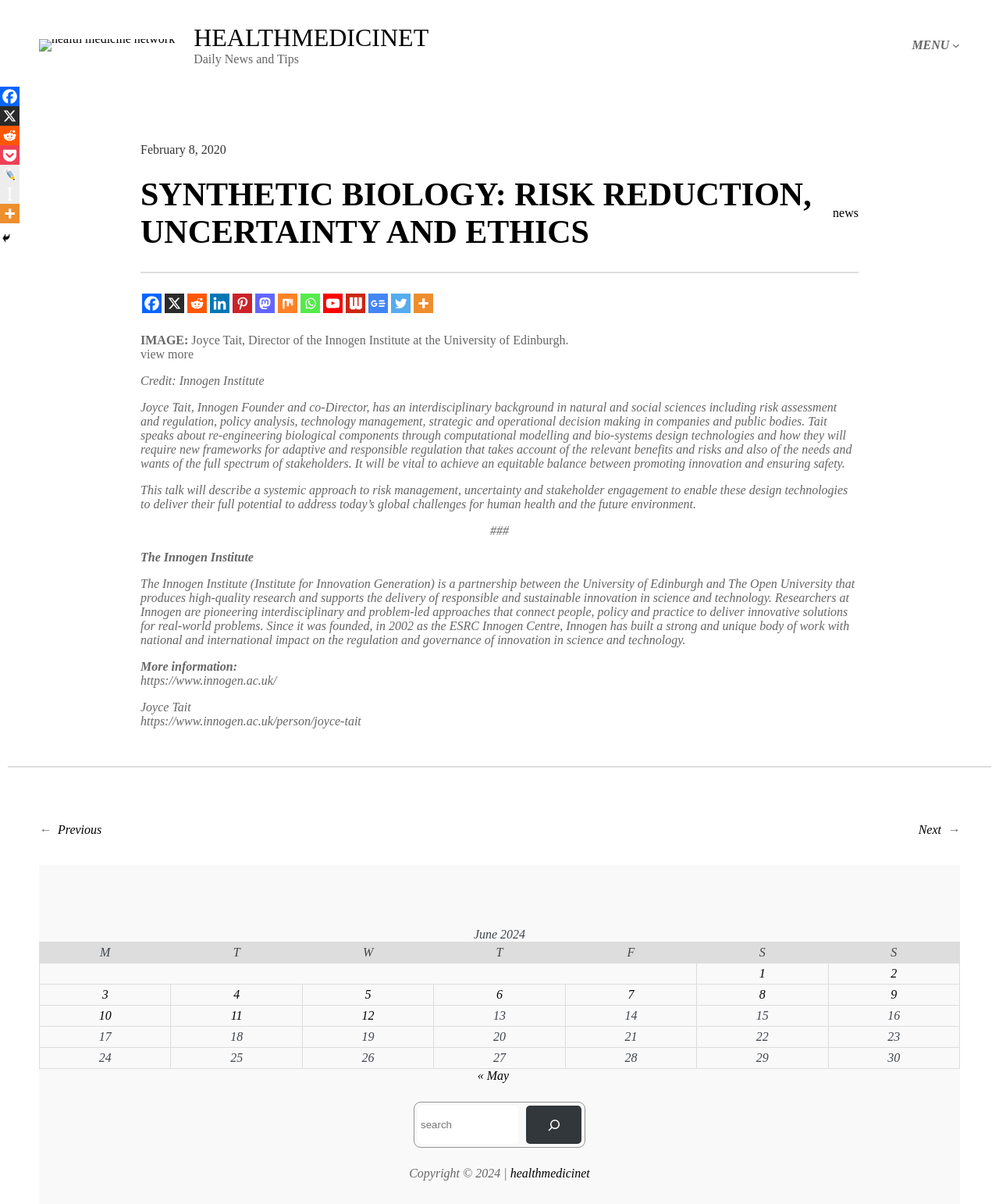Please answer the following question using a single word or phrase: 
What is the topic of Joyce Tait's talk?

Risk management and stakeholder engagement